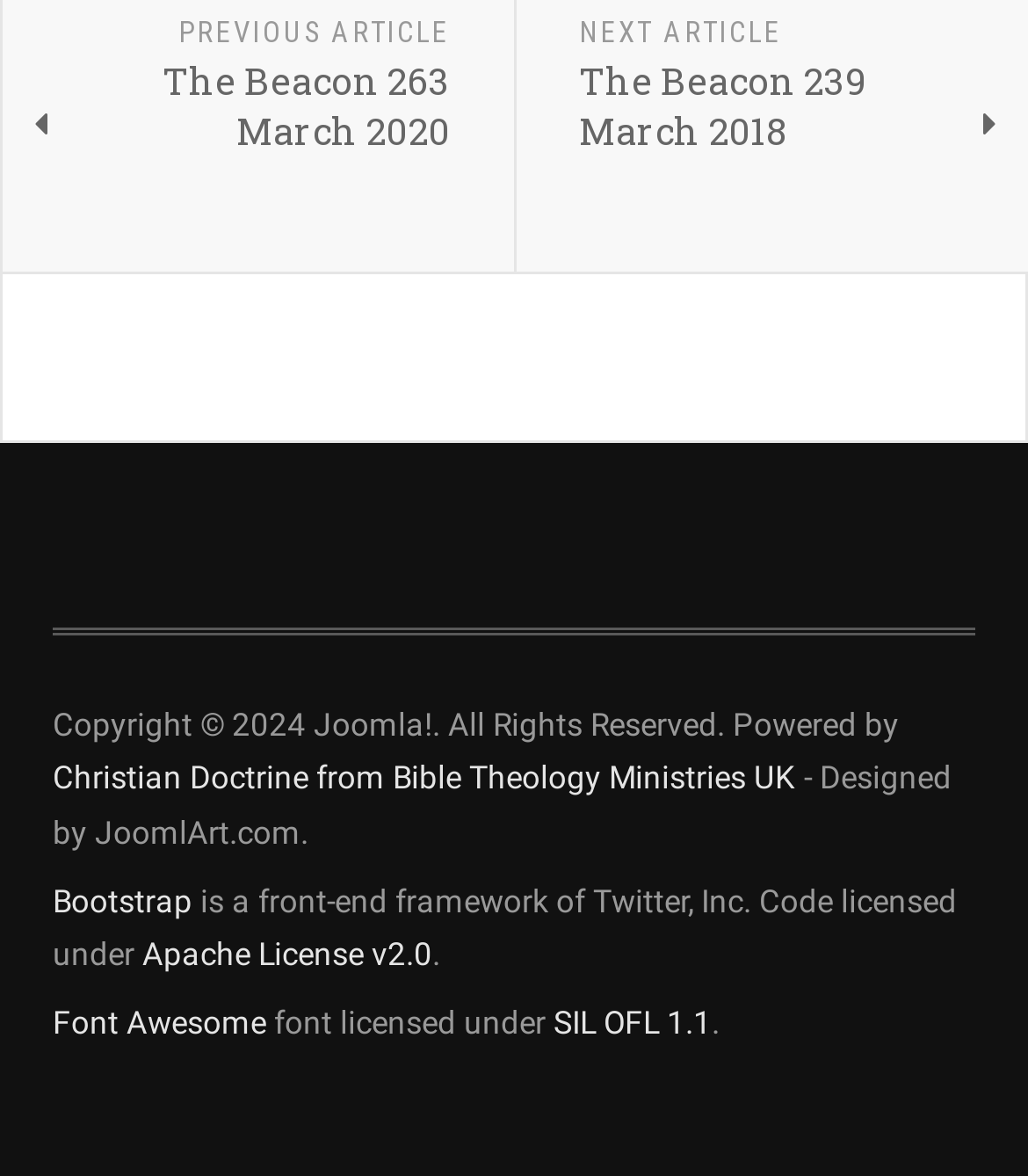From the webpage screenshot, identify the region described by Bootstrap. Provide the bounding box coordinates as (top-left x, top-left y, bottom-right x, bottom-right y), with each value being a floating point number between 0 and 1.

[0.051, 0.75, 0.187, 0.781]